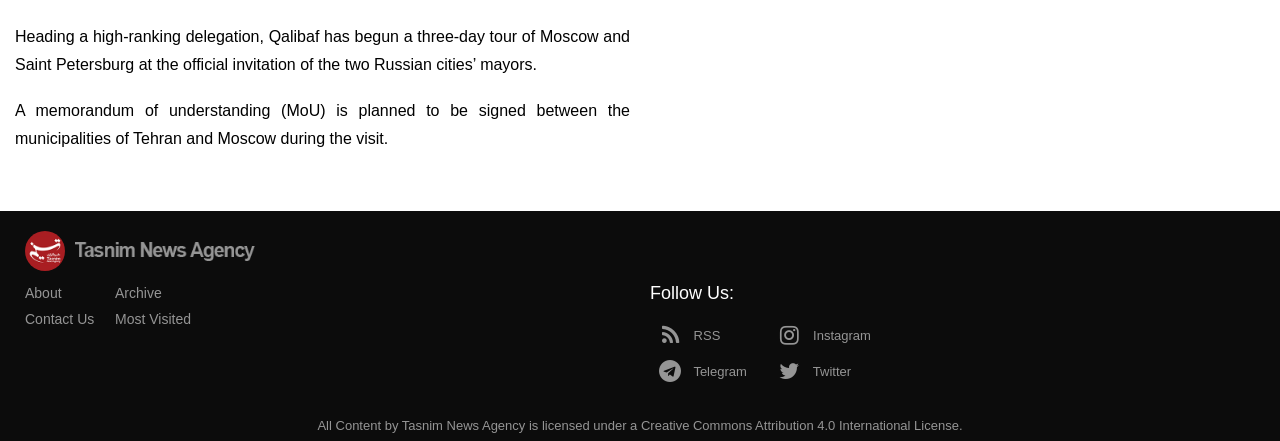Respond concisely with one word or phrase to the following query:
What is planned to be signed during the visit?

memorandum of understanding